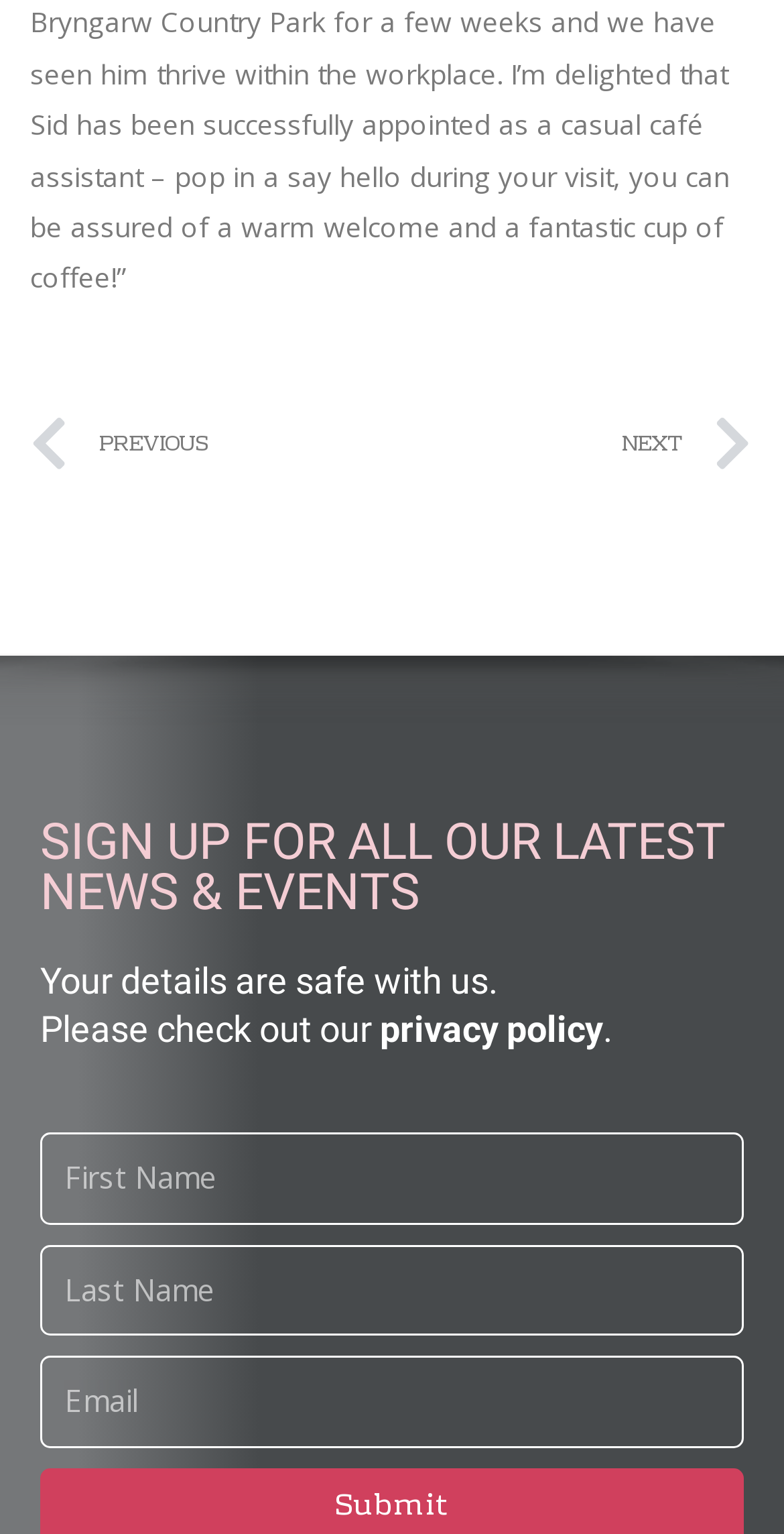Is email required to sign up?
Please provide a detailed and comprehensive answer to the question.

The textbox for Email has a 'required: True' attribute, indicating that it is mandatory to provide an email address to sign up.